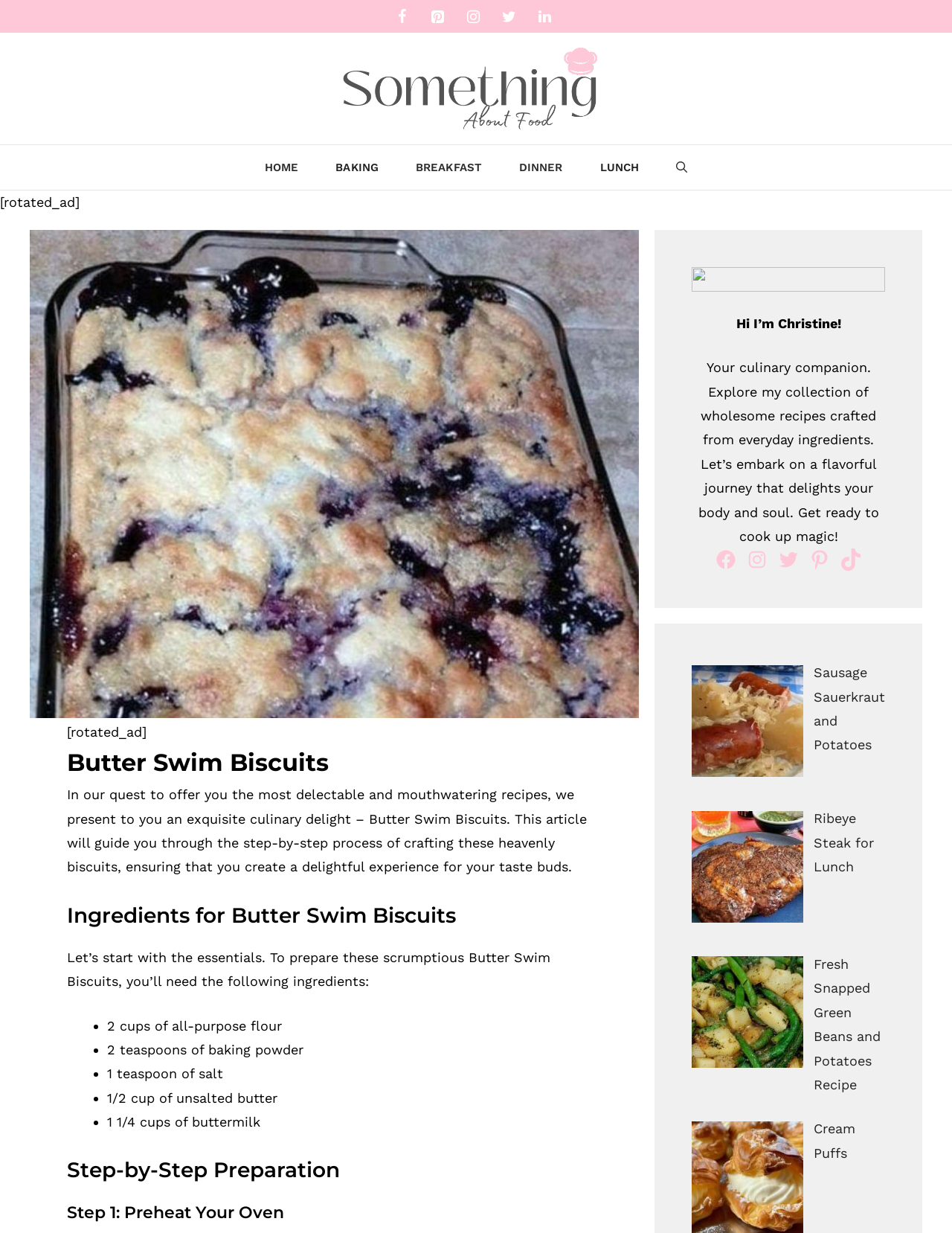Who is the author of the website?
Based on the image, provide a one-word or brief-phrase response.

Christine